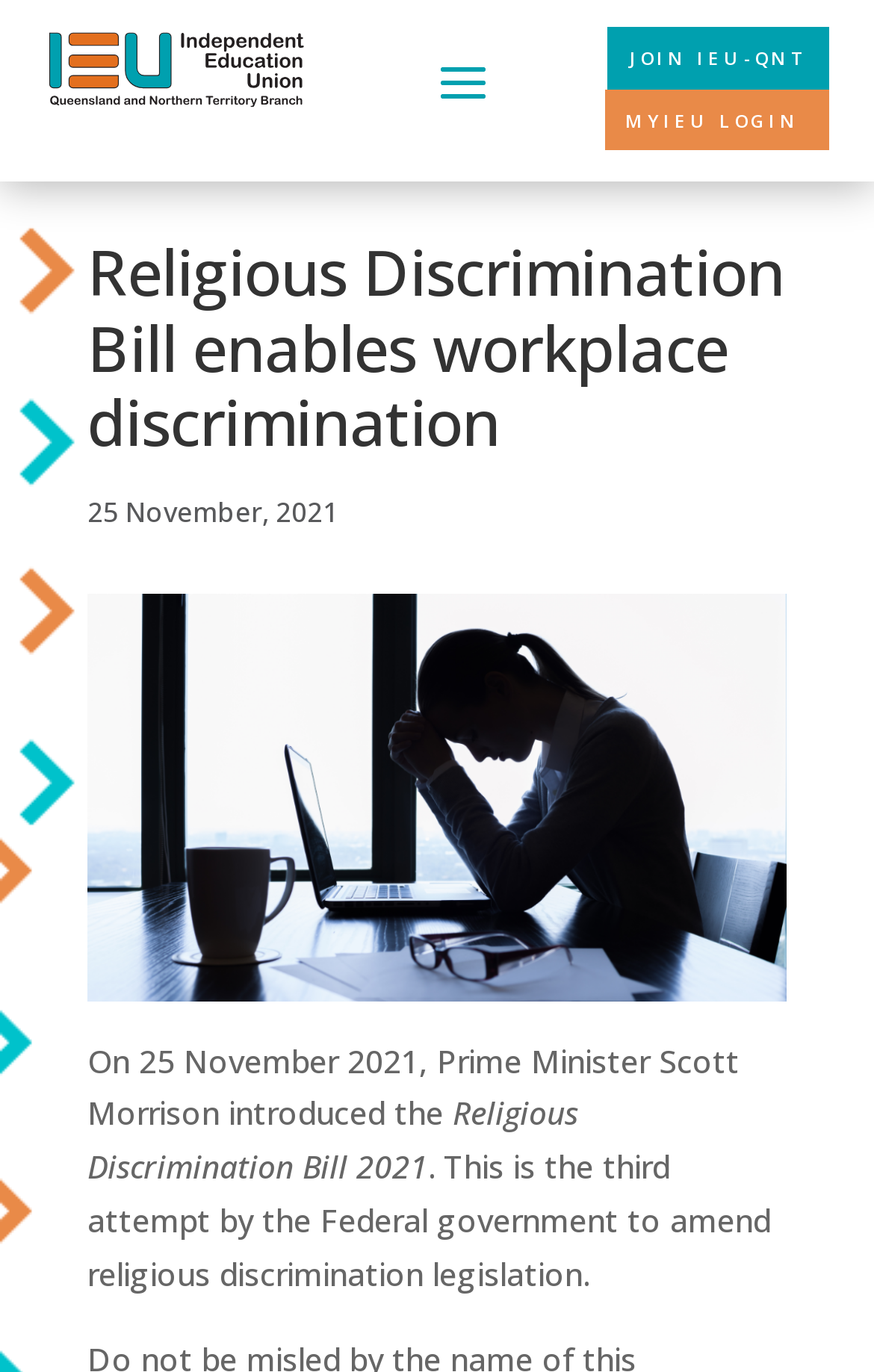Create a detailed description of the webpage's content and layout.

The webpage appears to be an article or news page discussing the Religious Discrimination Bill. At the top, there are three links: one with no text, another that reads "JOIN IEU-QNT 9", and a third that says "MYIEU LOGIN" with a lock icon. 

Below these links, a prominent heading reads "Religious Discrimination Bill enables workplace discrimination". The date "25 November, 2021" is displayed below the heading. 

The main content of the page starts with a paragraph that begins with "On 25 November 2021, Prime Minister Scott Morrison introduced the..." and continues to discuss the bill. The paragraph is followed by a highlighted text "Religious Discrimination Bill 2021", and then another paragraph that explains the bill is the third attempt by the Federal government to amend religious discrimination legislation.